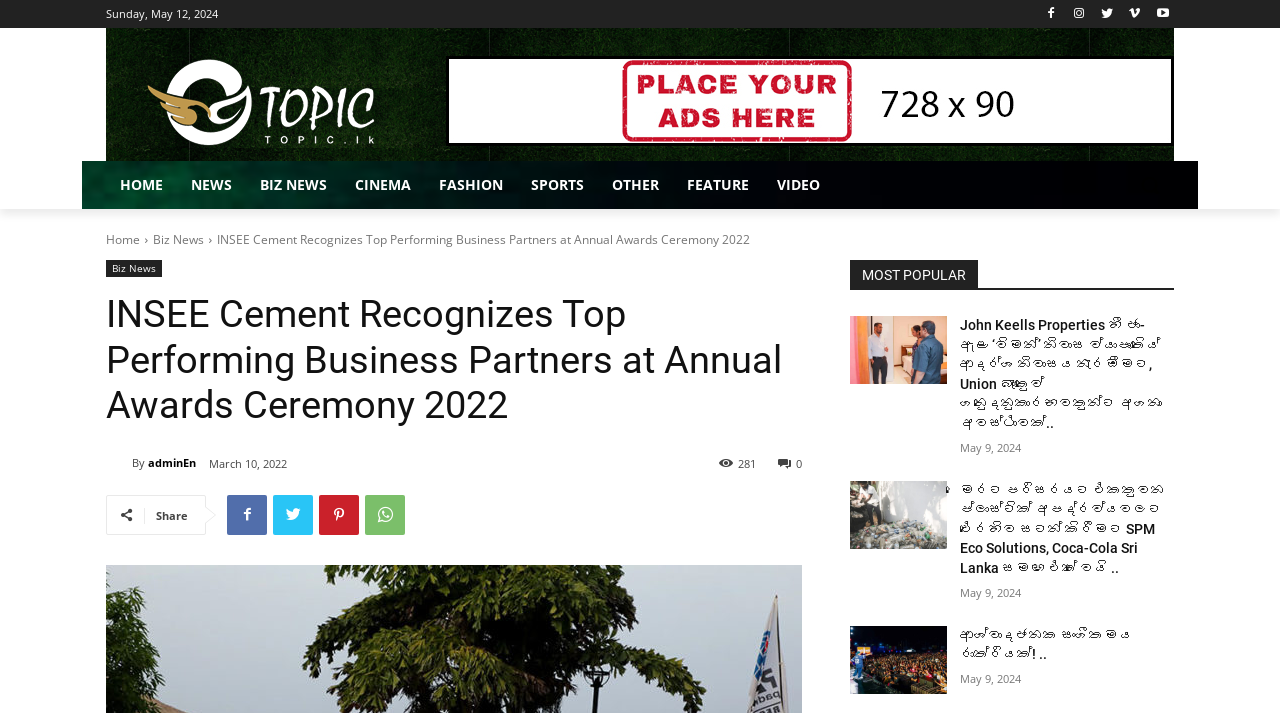Please provide a one-word or short phrase answer to the question:
How many news articles are displayed on the page?

3